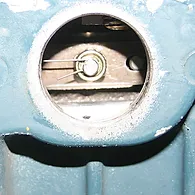What is the likely context of this image?
Using the image as a reference, deliver a detailed and thorough answer to the question.

The image shows a fuel pump assembly with a governor lever mechanism, which suggests that it is related to automotive or machinery repair, specifically in the context of handling the fuel injection pump or governor adjustments.